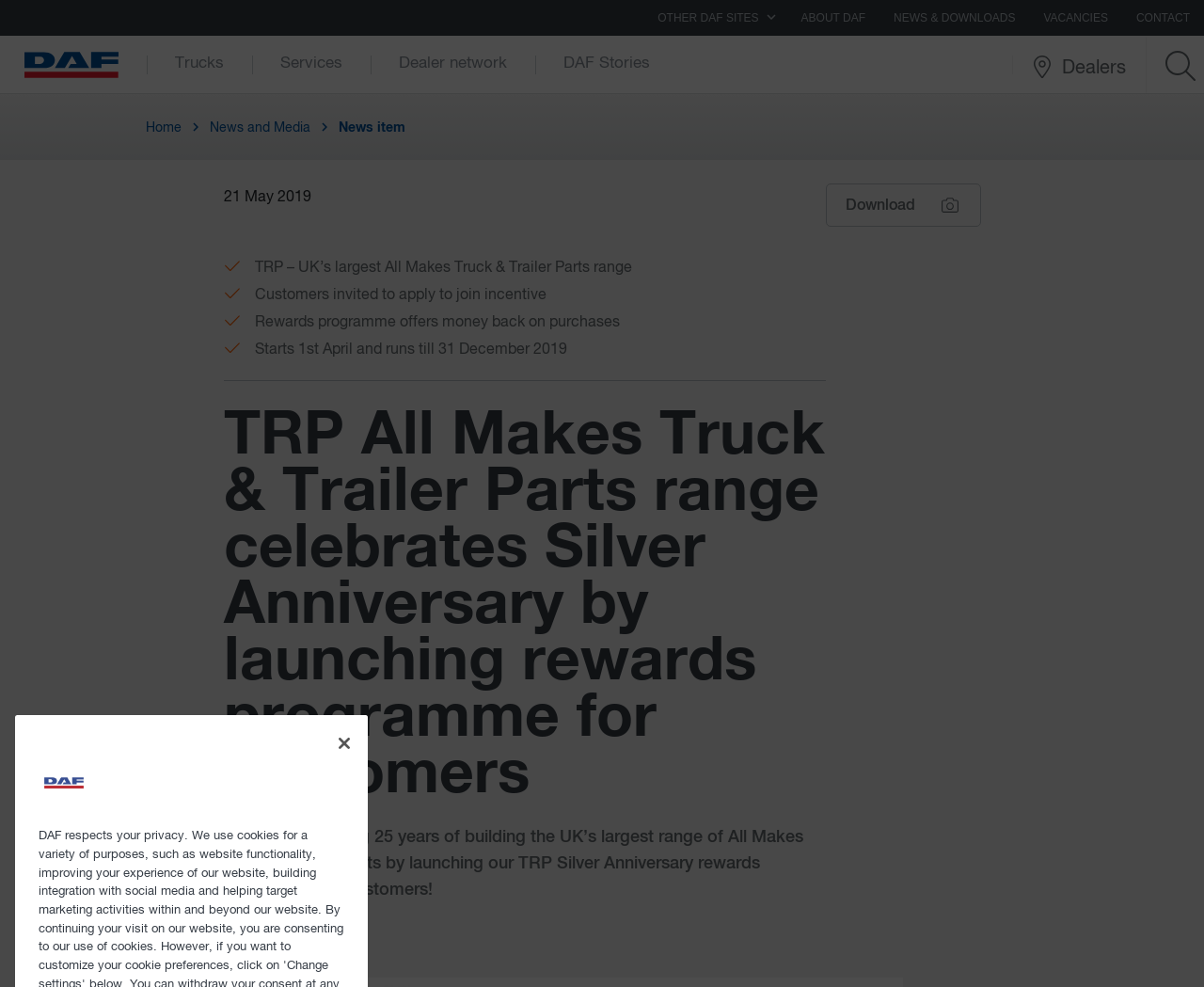Please specify the bounding box coordinates of the clickable region to carry out the following instruction: "Click on NEWS & DOWNLOADS". The coordinates should be four float numbers between 0 and 1, in the format [left, top, right, bottom].

[0.731, 0.0, 0.855, 0.036]